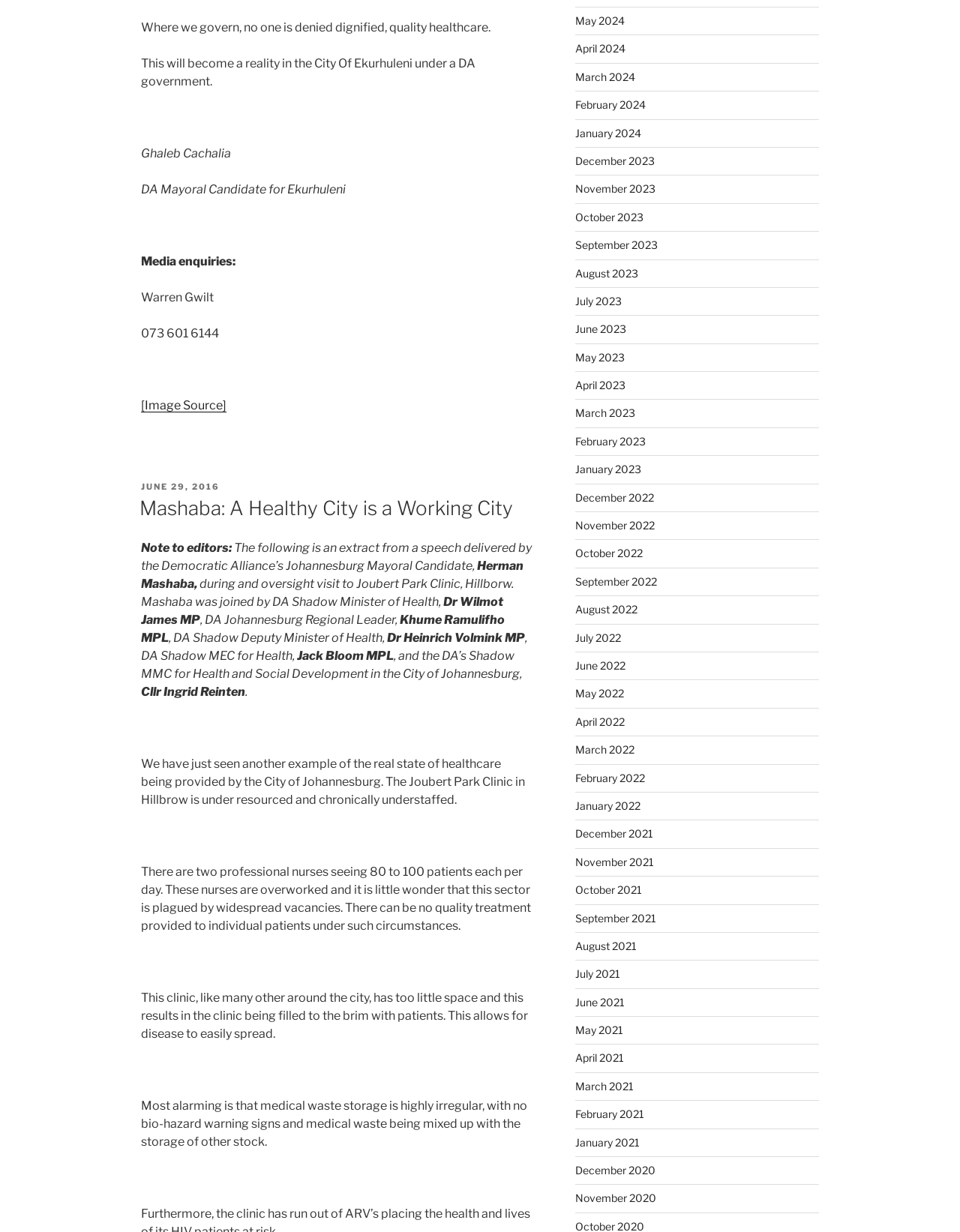Who is the DA Mayoral Candidate for Ekurhuleni?
Answer with a single word or short phrase according to what you see in the image.

Ghaleb Cachalia